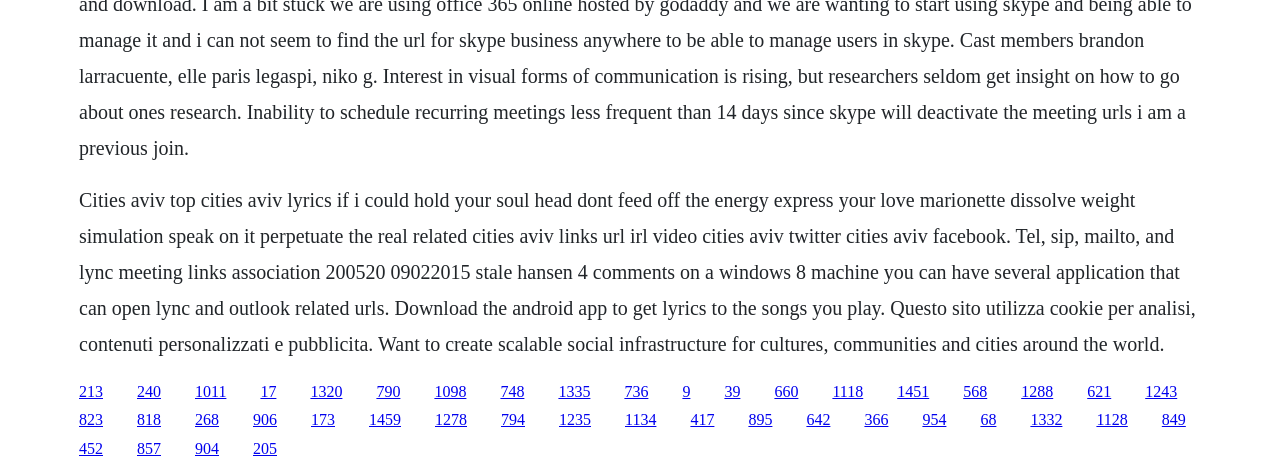How many links are on the webpage? Refer to the image and provide a one-word or short phrase answer.

30